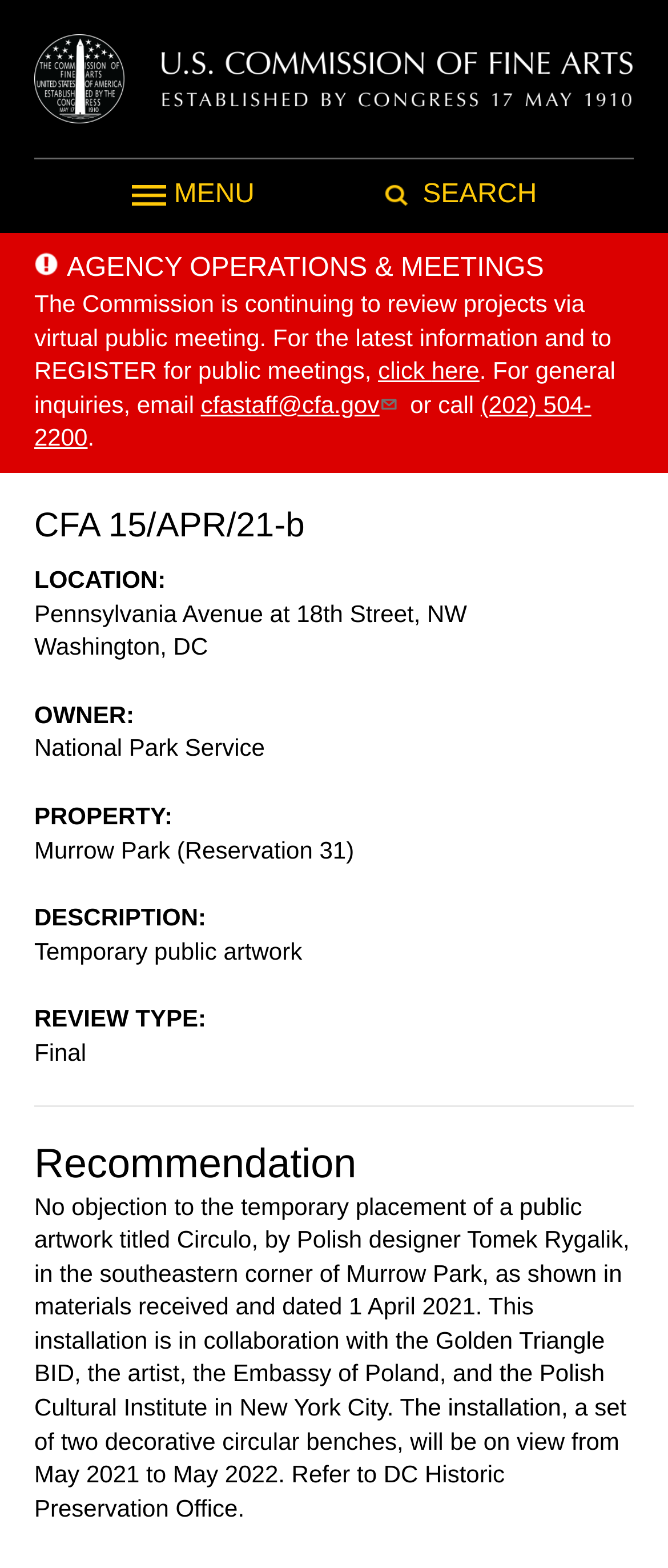Locate the UI element described by cfastaff@cfa.gov(link sends email) and provide its bounding box coordinates. Use the format (top-left x, top-left y, bottom-right x, bottom-right y) with all values as floating point numbers between 0 and 1.

[0.301, 0.249, 0.604, 0.266]